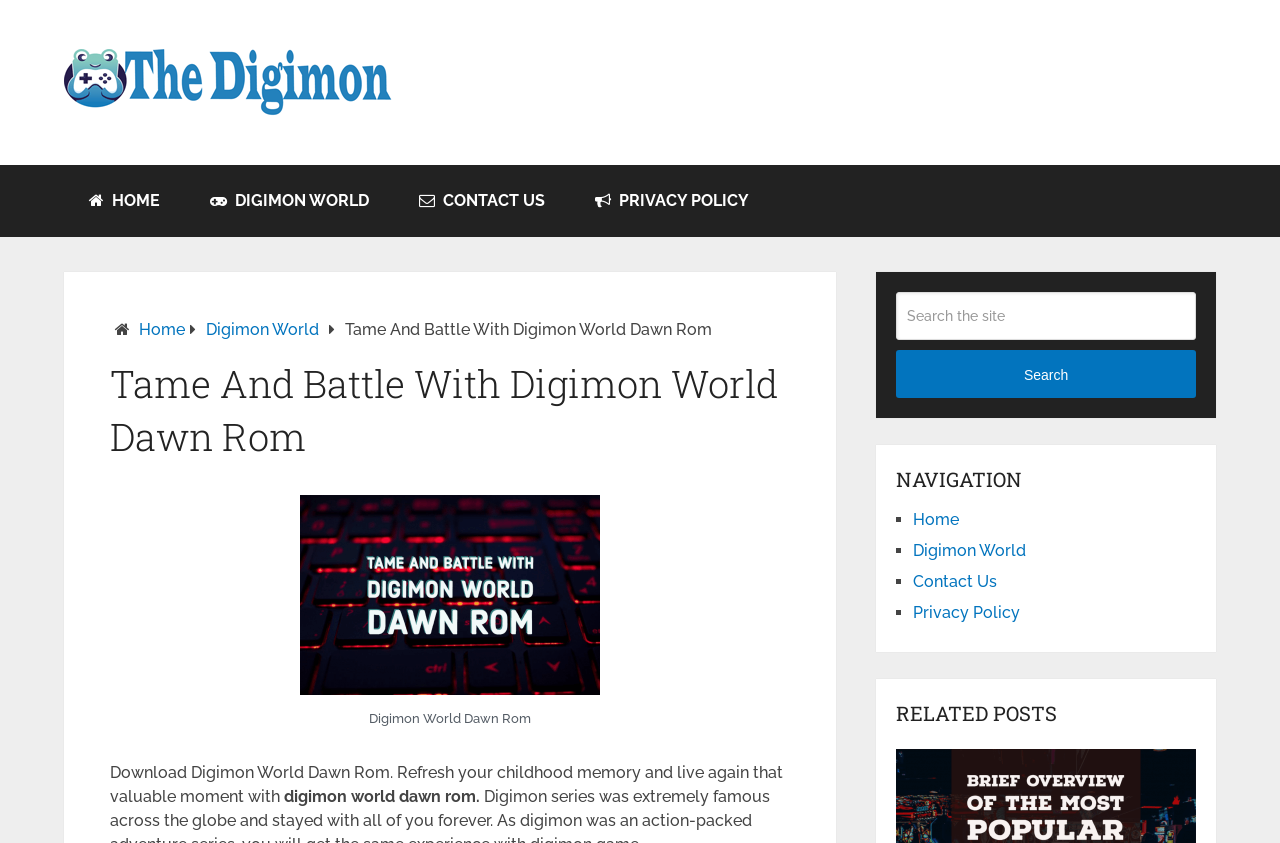Determine the bounding box coordinates of the clickable element necessary to fulfill the instruction: "Click on the Contact Us link". Provide the coordinates as four float numbers within the 0 to 1 range, i.e., [left, top, right, bottom].

[0.713, 0.679, 0.779, 0.701]